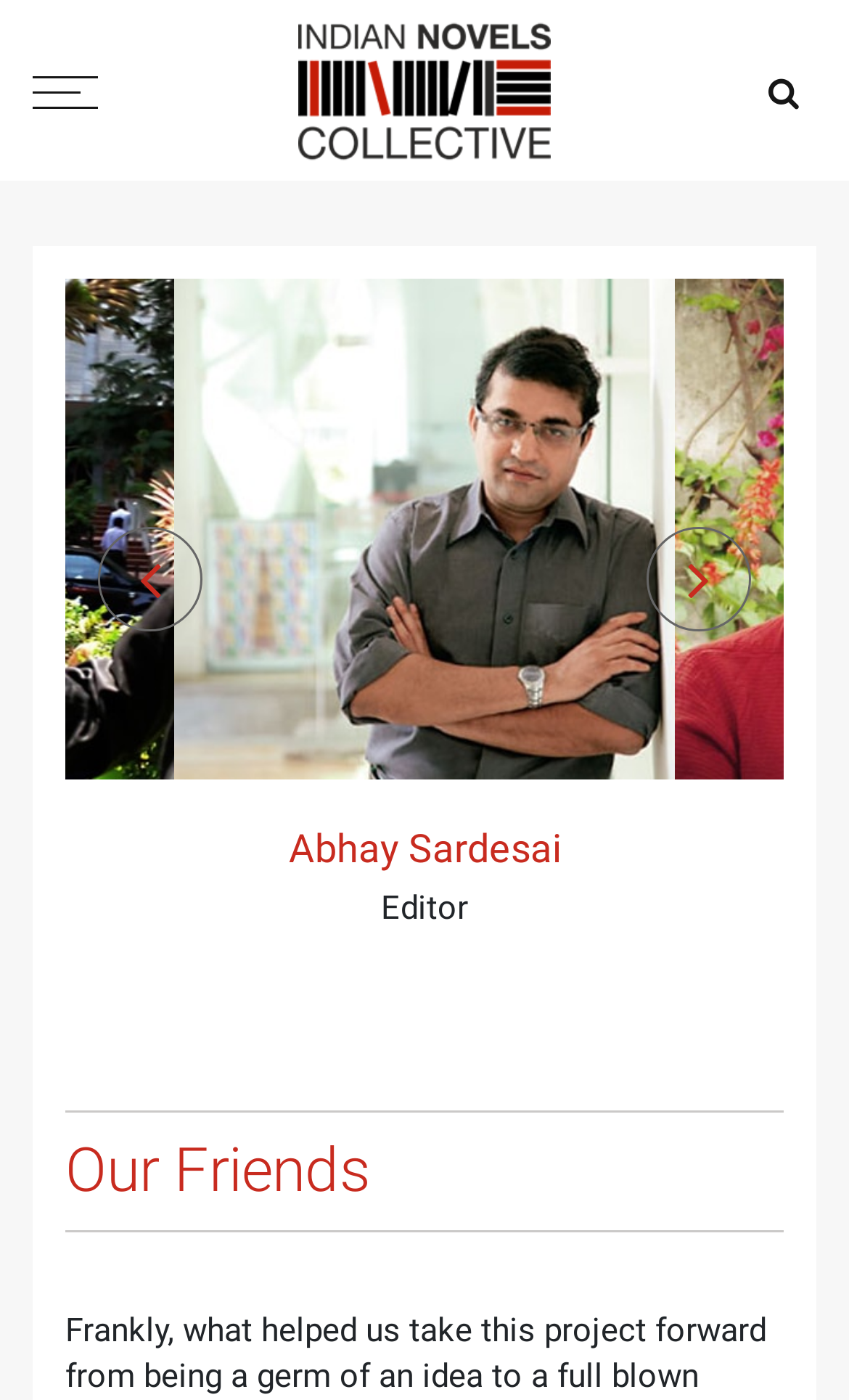Show the bounding box coordinates for the HTML element described as: "title="Logo"".

[0.351, 0.05, 0.649, 0.078]